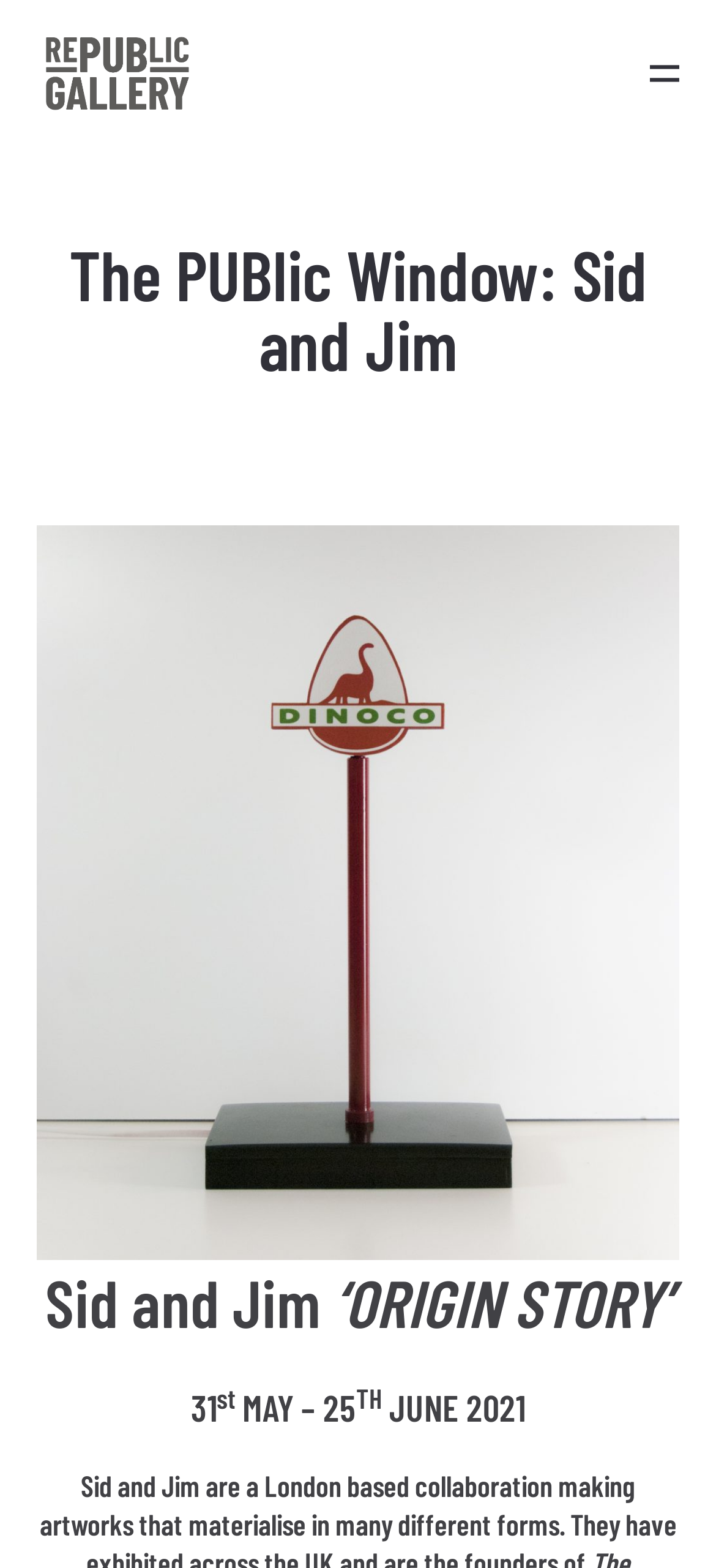Identify the title of the webpage and provide its text content.

The PUBlic Window: Sid and Jim